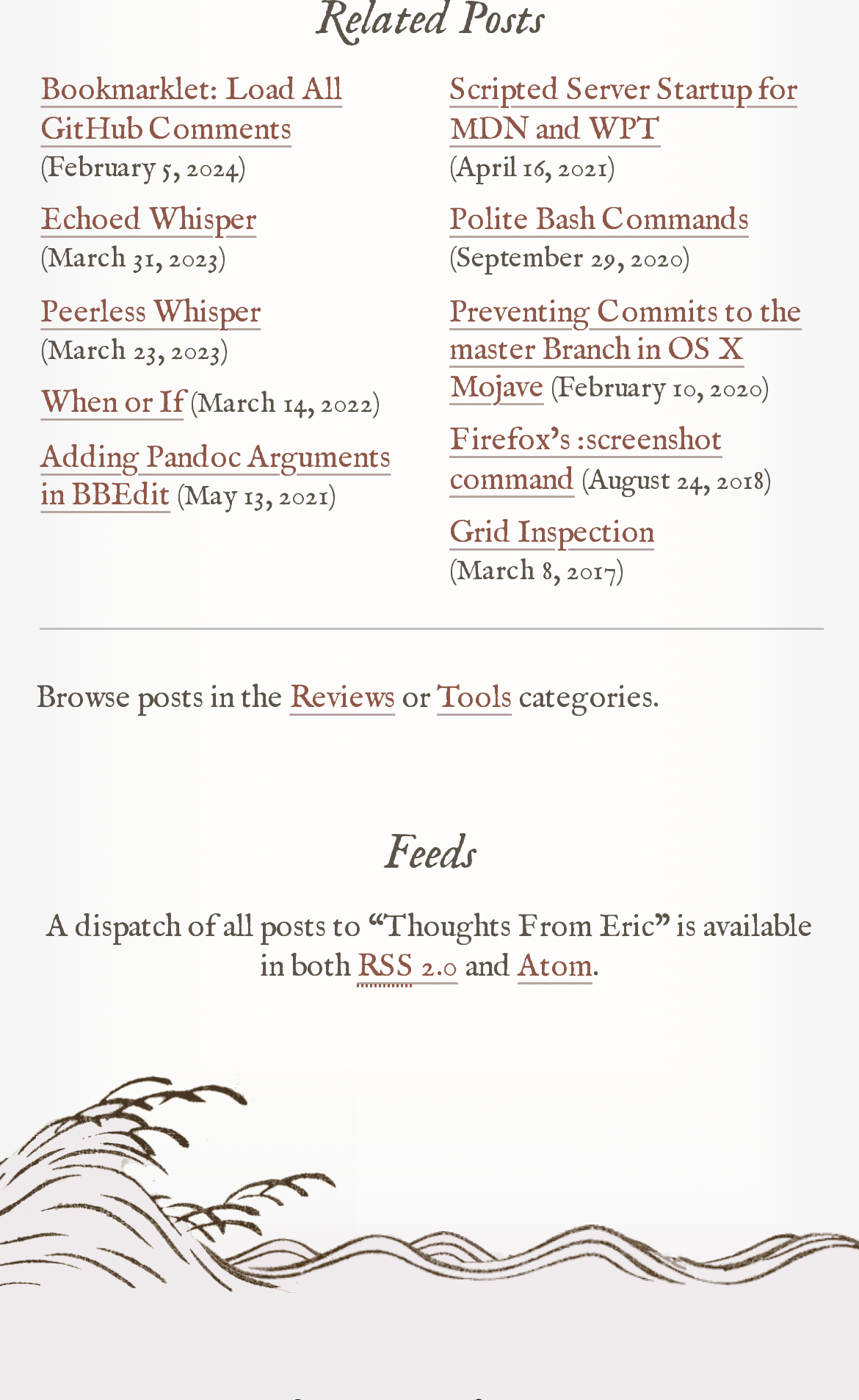Please provide the bounding box coordinates for the element that needs to be clicked to perform the following instruction: "Subscribe to 'RSS 2.0'". The coordinates should be given as four float numbers between 0 and 1, i.e., [left, top, right, bottom].

[0.415, 0.677, 0.533, 0.705]